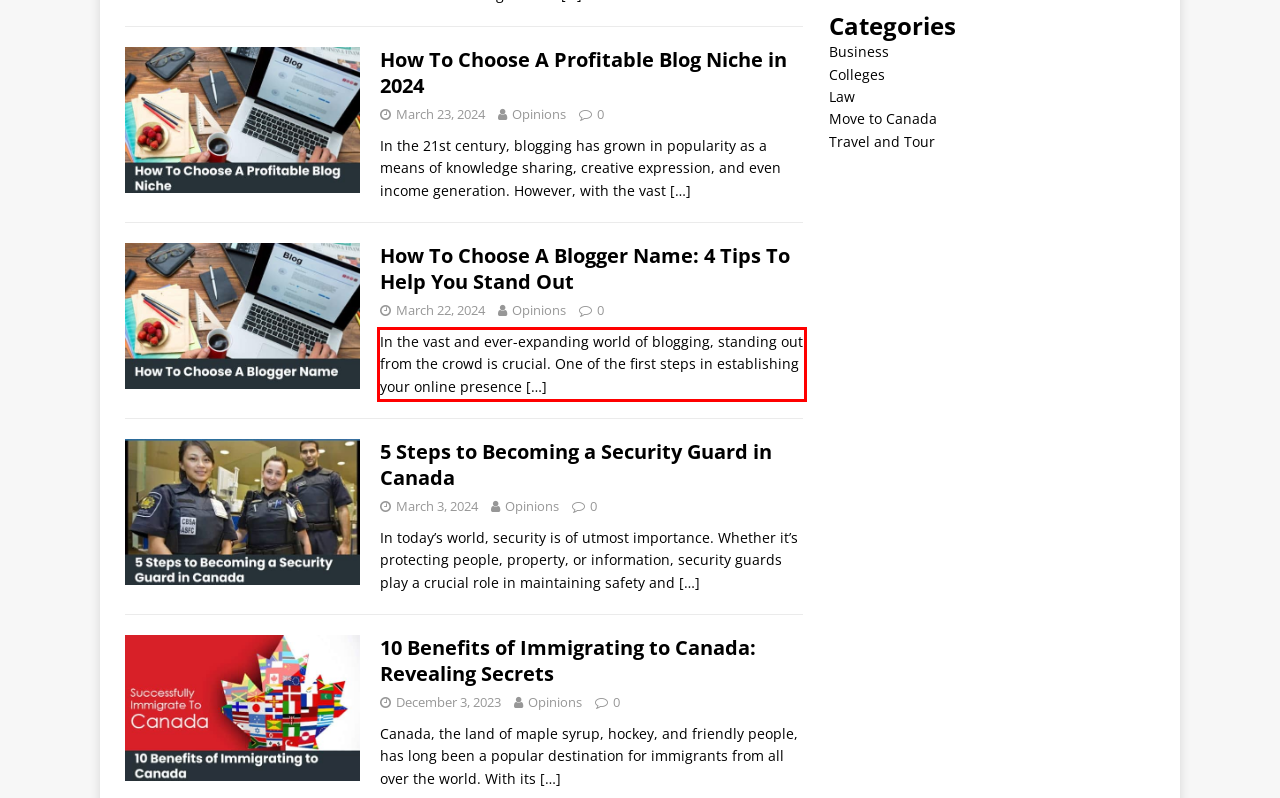Using the provided screenshot, read and generate the text content within the red-bordered area.

In the vast and ever-expanding world of blogging, standing out from the crowd is crucial. One of the first steps in establishing your online presence […]